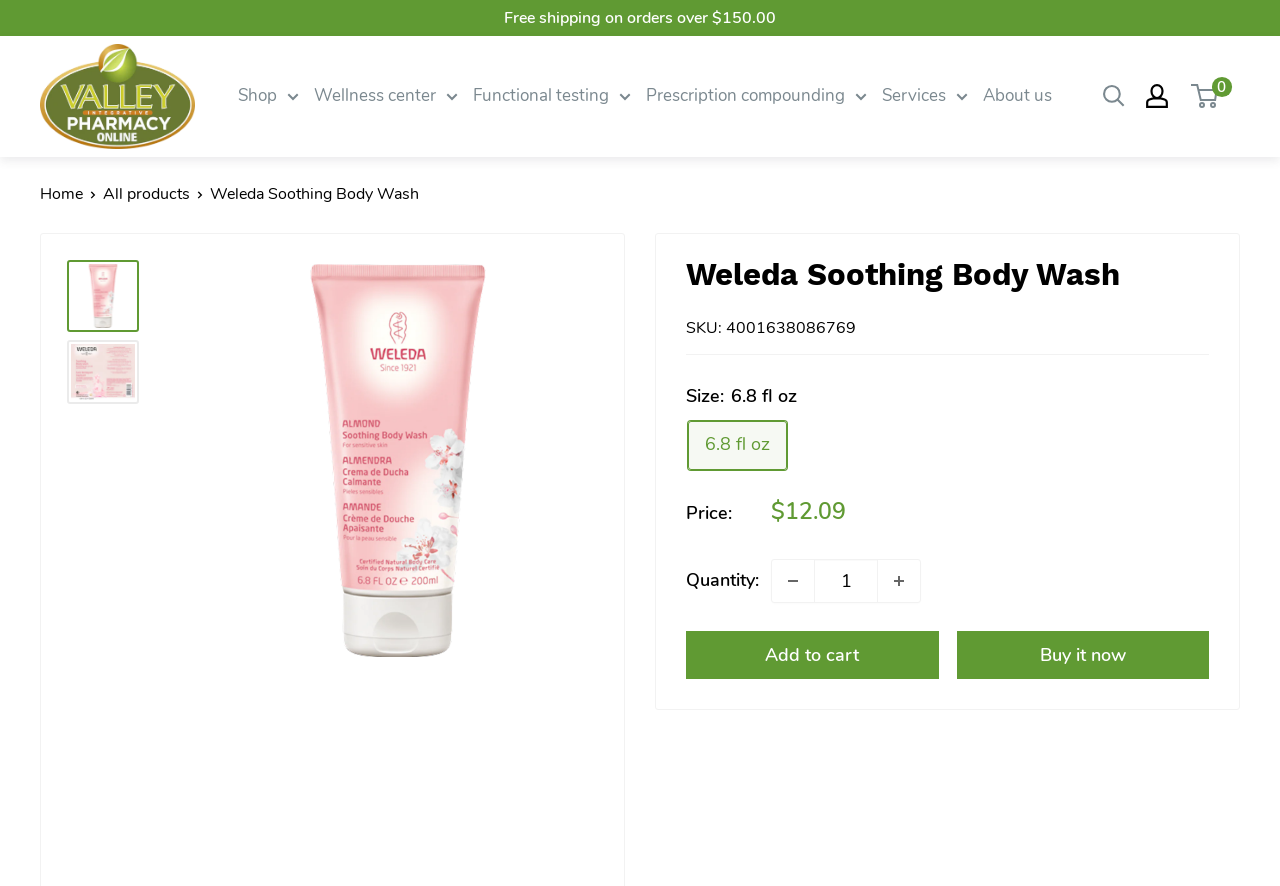Please locate the bounding box coordinates of the region I need to click to follow this instruction: "Click on the 'Shop' link".

[0.186, 0.057, 0.234, 0.161]